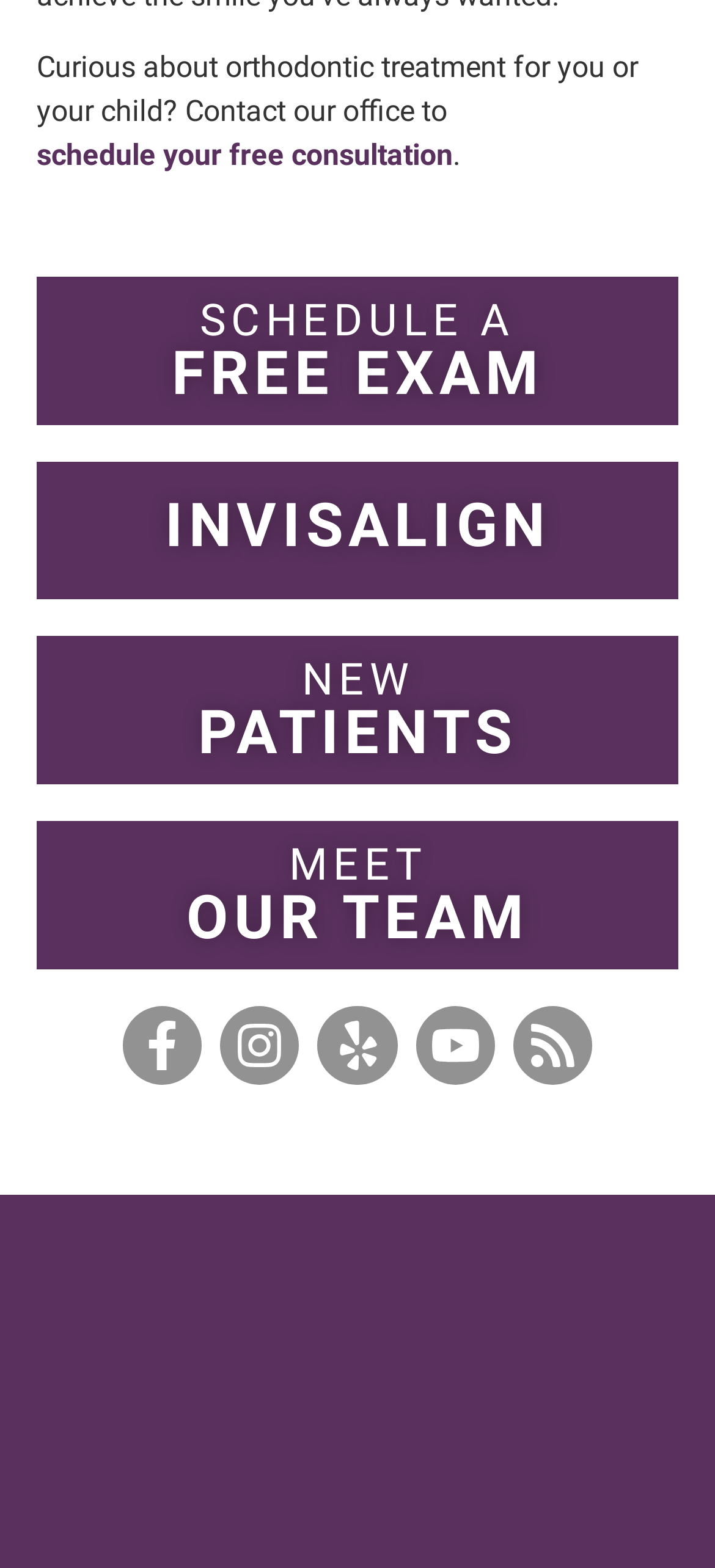Locate the coordinates of the bounding box for the clickable region that fulfills this instruction: "visit our Facebook page".

[0.172, 0.642, 0.283, 0.692]